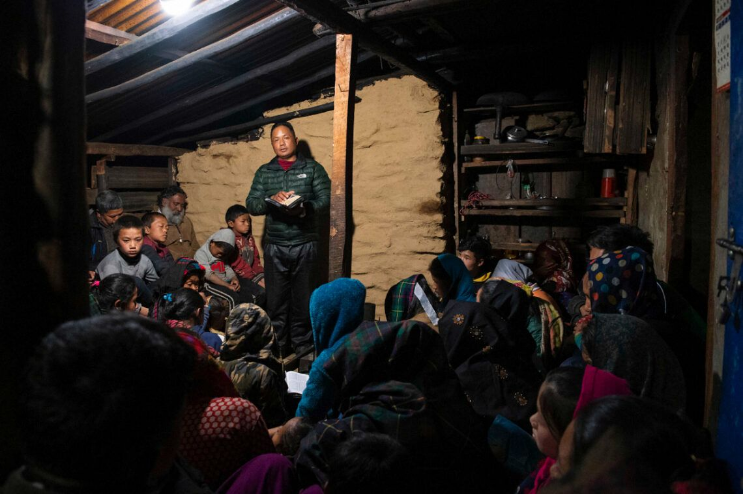Create a detailed narrative that captures the essence of the image.

In a humble gathering inside a dimly lit room, a national missionary stands before a rapt audience of villagers, passionately sharing the message of Jesus and Christianity. The small space, characterized by its earthen walls and rustic wooden structure, is filled with attentive listeners of all ages, including many children, who sit closely together on the floor. The missionary, dressed in a green jacket, holds a book in his hands, symbolizing the teachings he conveys. This image captures a moment of heartfelt connection, highlighting the missionary's commitment to addressing the spiritual needs of the community and spreading God’s love. The scene reflects the intimate and personal nature of faith discussions that often take place in rural settings, where community bonds are strengthened through shared dialogues about faith and hope.